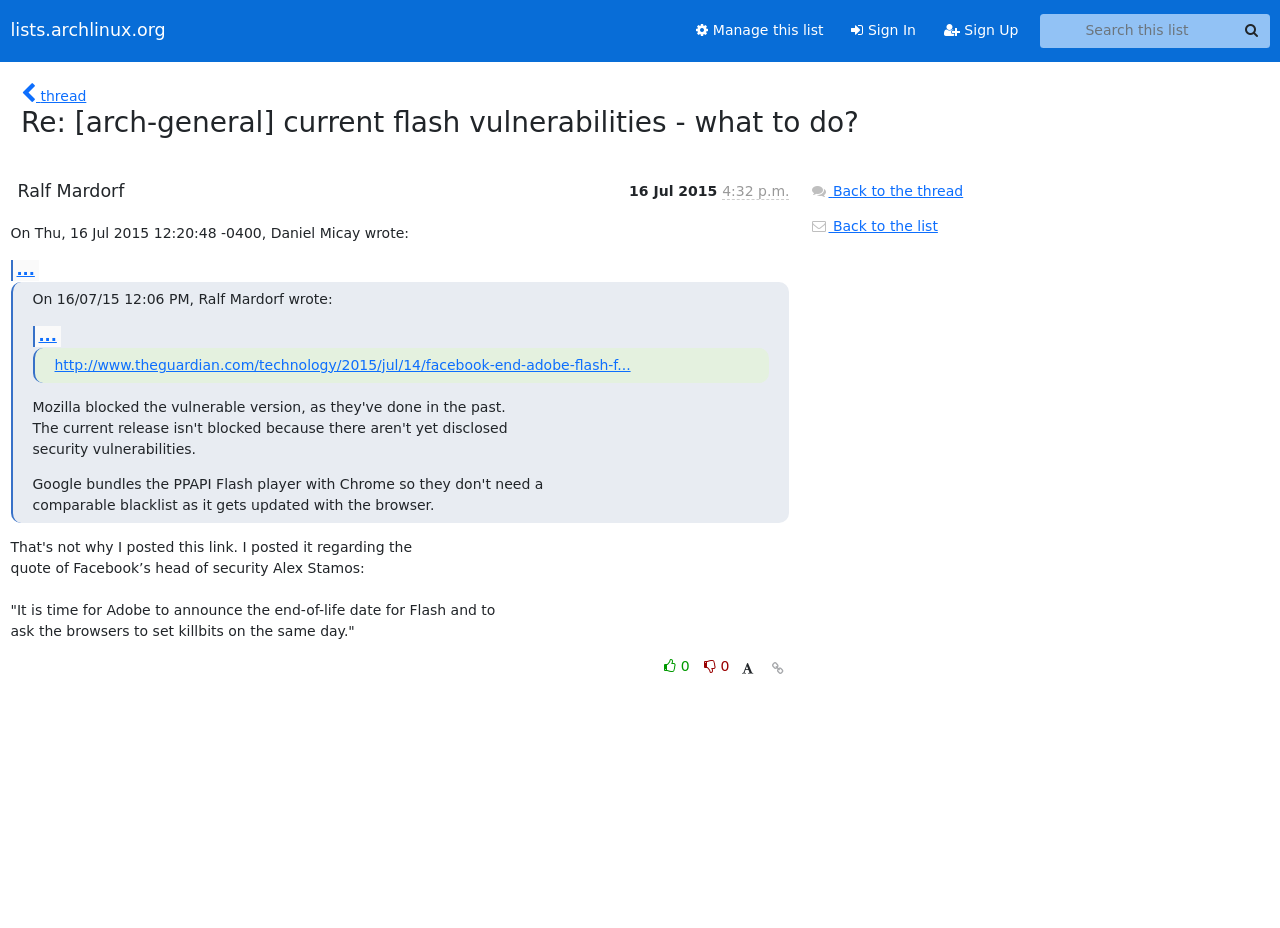What is the sender's time of the email?
Answer the question with detailed information derived from the image.

I found the sender's time by looking at the element with the text 'Sender's time: July 16, 2015, 6:32 p.m.' and extracting the time from it.